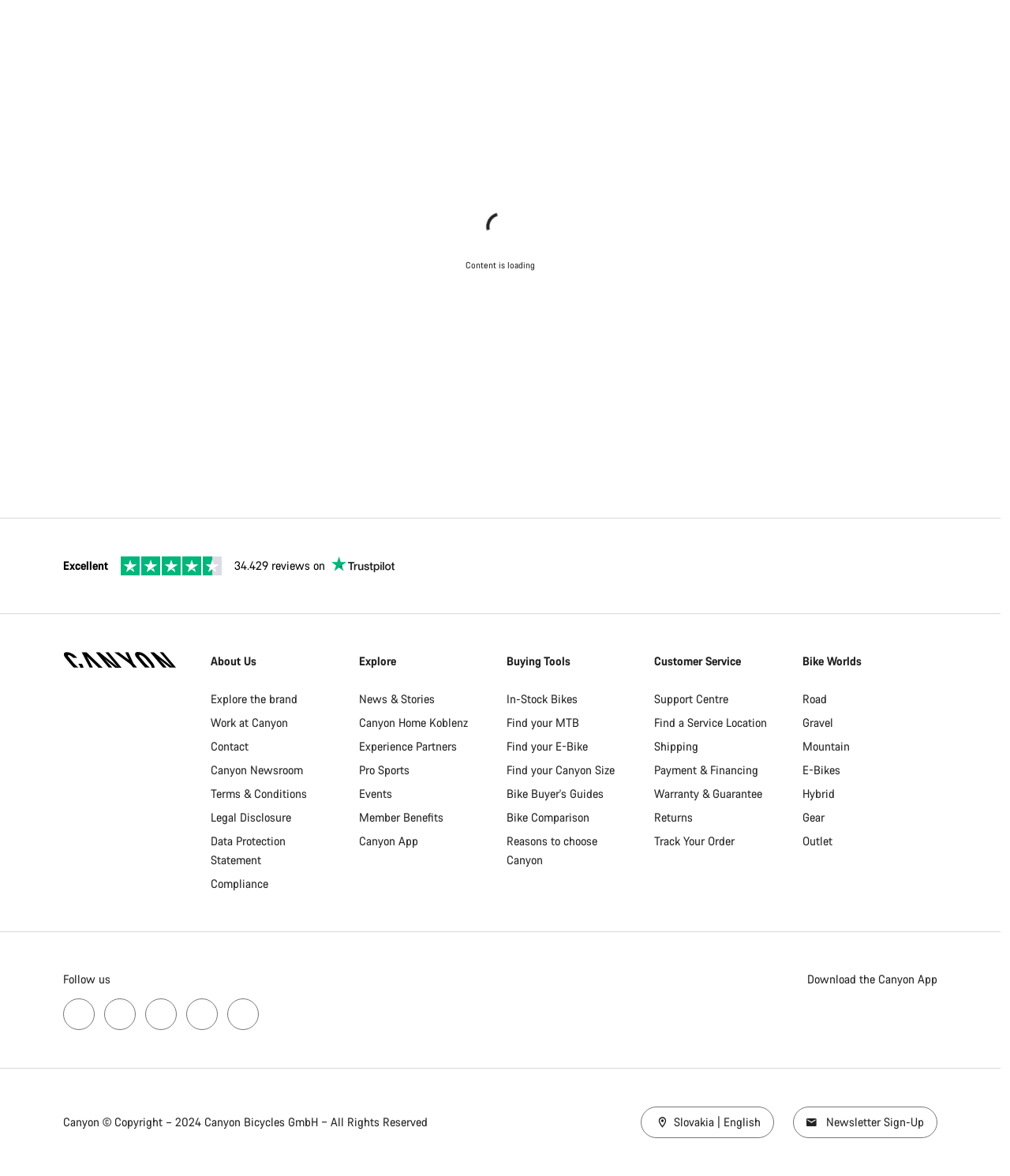Please find the bounding box coordinates (top-left x, top-left y, bottom-right x, bottom-right y) in the screenshot for the UI element described as follows: Mountain

[0.794, 0.627, 0.841, 0.643]